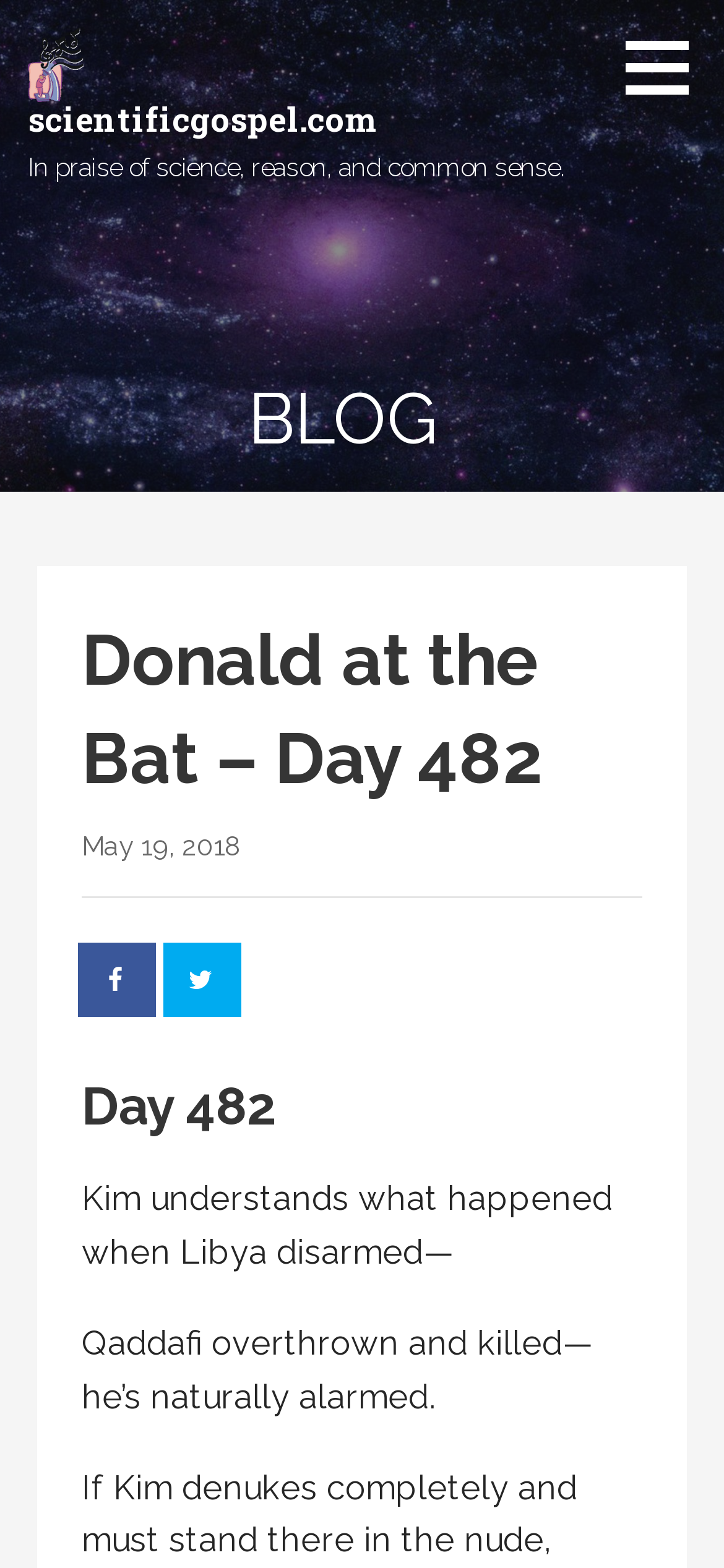Using the webpage screenshot and the element description parent_node: scientificgospel.com, determine the bounding box coordinates. Specify the coordinates in the format (top-left x, top-left y, bottom-right x, bottom-right y) with values ranging from 0 to 1.

[0.038, 0.029, 0.116, 0.051]